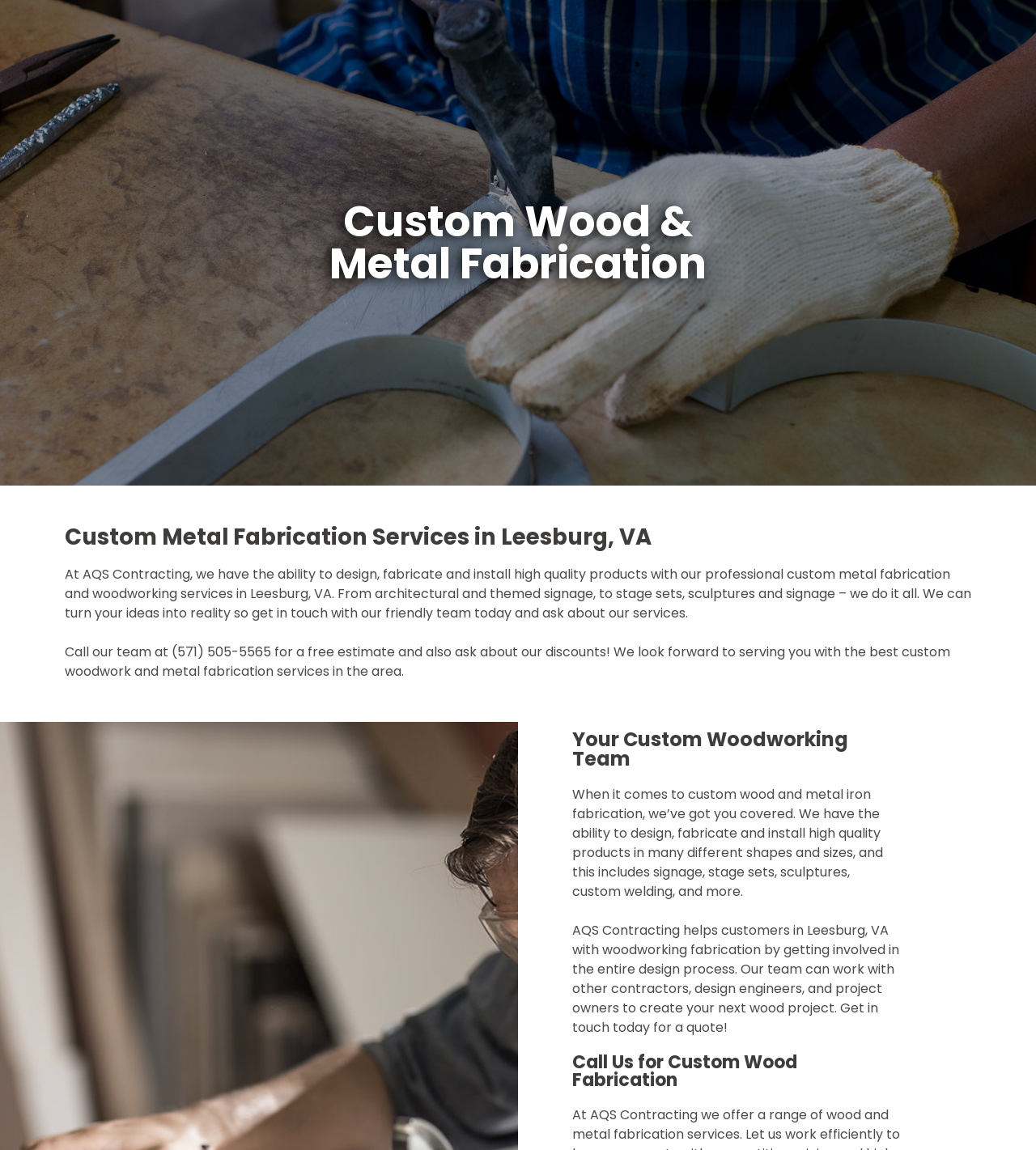What services does AQS Contracting offer?
Look at the image and provide a detailed response to the question.

Based on the webpage content, AQS Contracting provides custom metal fabrication and woodworking services, which include designing, fabricating, and installing high-quality products such as architectural and themed signage, stage sets, sculptures, and more.